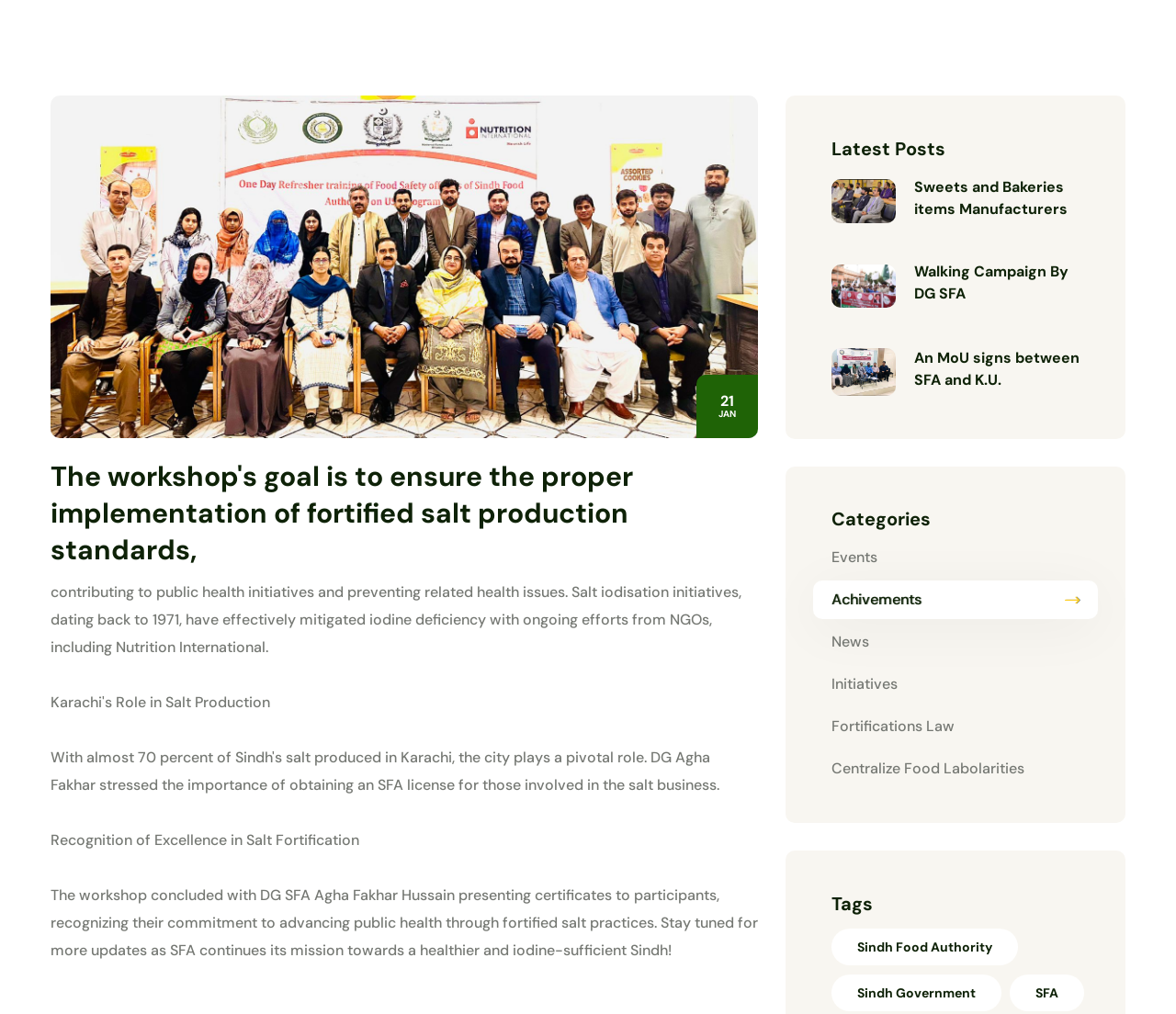Show the bounding box coordinates for the HTML element described as: "Sindh Government".

[0.707, 0.961, 0.852, 0.998]